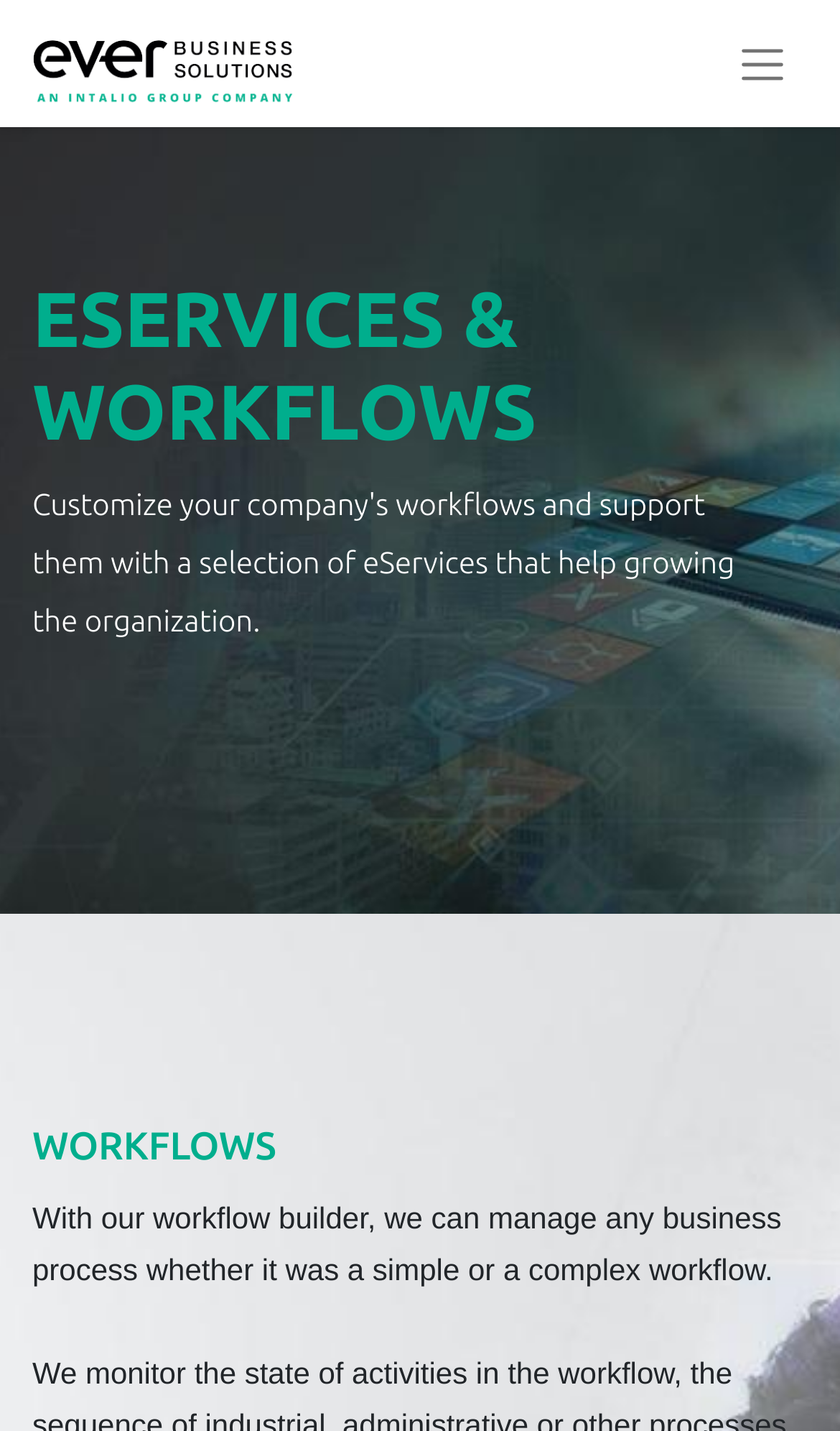What is the principal heading displayed on the webpage?

ESERVICES & WORKFLOWS